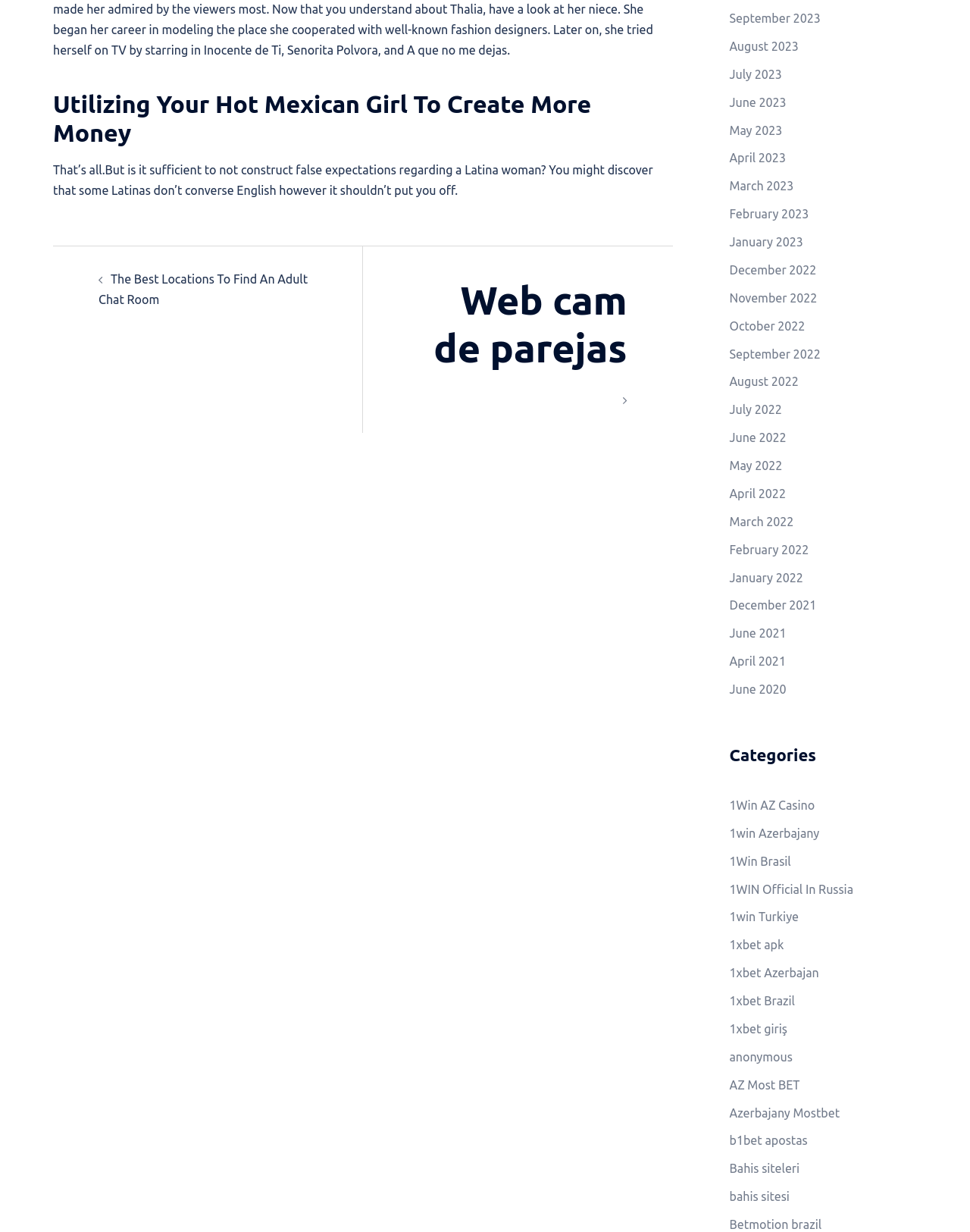Respond with a single word or phrase to the following question:
How many images are on the webpage?

2